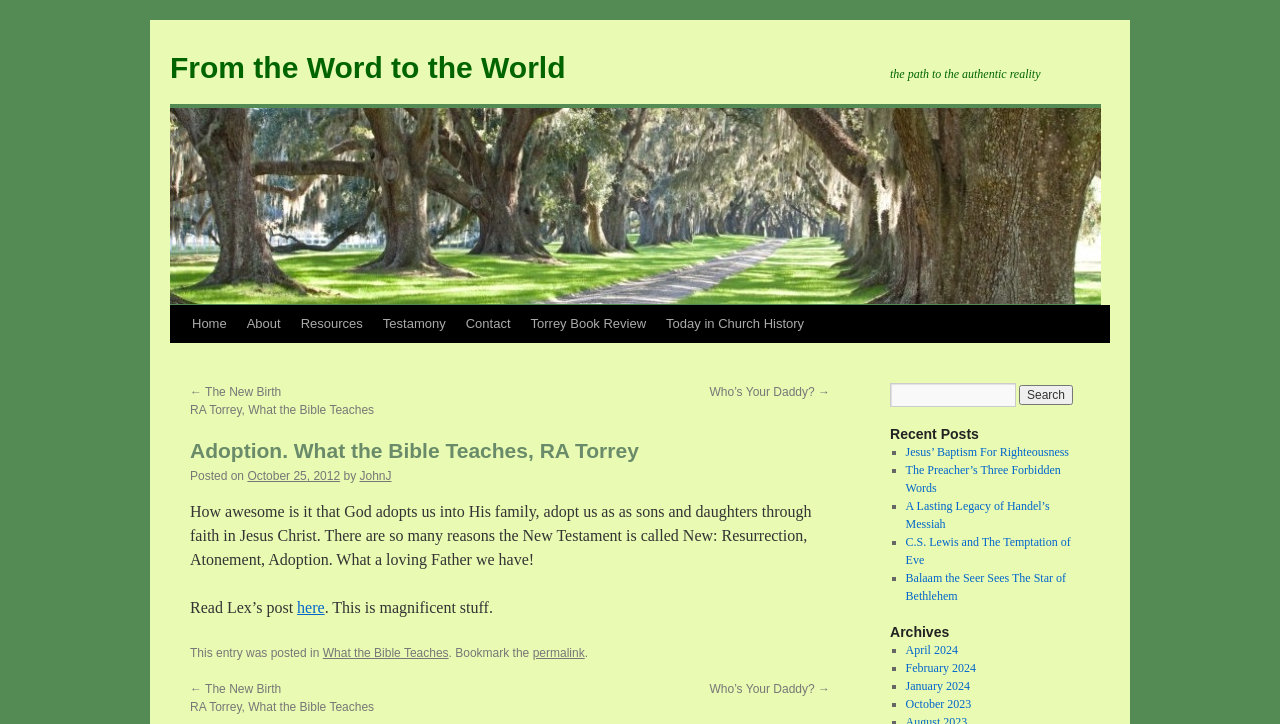Give a complete and precise description of the webpage's appearance.

This webpage is about Adoption and what the Bible teaches, written by RA Torrey. At the top, there is a link to "From the Word to the World" and a phrase "the path to the authentic reality". Below that, there are several navigation links, including "Home", "About", "Resources", "Testamony", "Contact", and "Torrey Book Review".

The main content of the page is divided into two sections. On the left, there is a heading "Adoption. What the Bible Teaches, RA Torrey" followed by a post about God adopting us into His family through faith in Jesus Christ. The post includes a quote from Lex's post and a link to read more.

On the right, there is a search bar with a textbox and a "Search" button. Below the search bar, there is a heading "Recent Posts" with a list of five recent posts, each with a link to the full article. The posts are marked with a "■" symbol.

Further down, there is a heading "Archives" with a list of four archive links, each marked with a "■" symbol, organized by month and year.

At the bottom of the page, there are two navigation links, "← The New Birth RA Torrey, What the Bible Teaches" and "Who’s Your Daddy? →", which seem to be related to the post content.